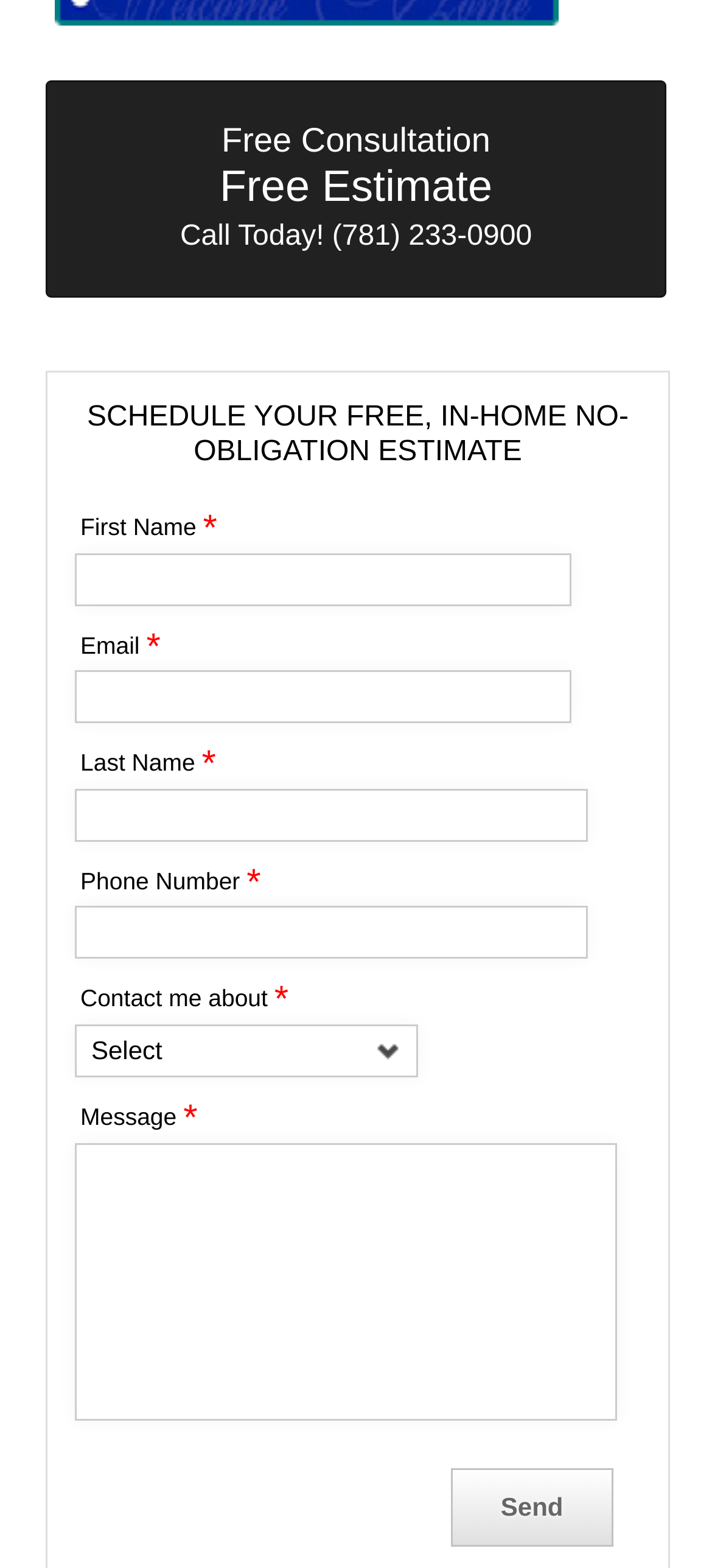Answer this question using a single word or a brief phrase:
What is the purpose of the 'Send' button?

To submit the consultation request